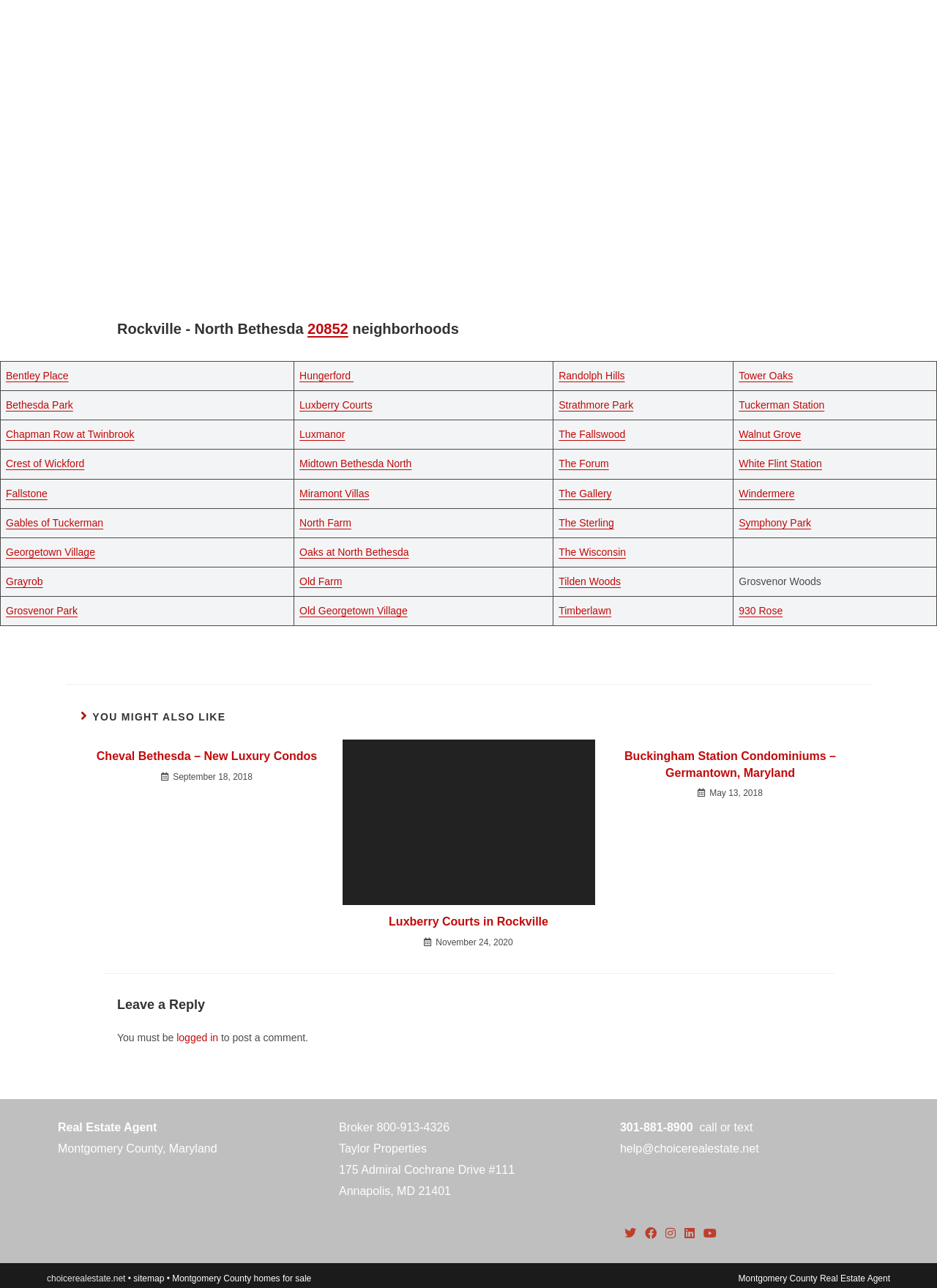Refer to the image and answer the question with as much detail as possible: How many communities are listed in the table?

There are 24 communities listed in the table, which is divided into 6 rows with 4 gridcells in each row.